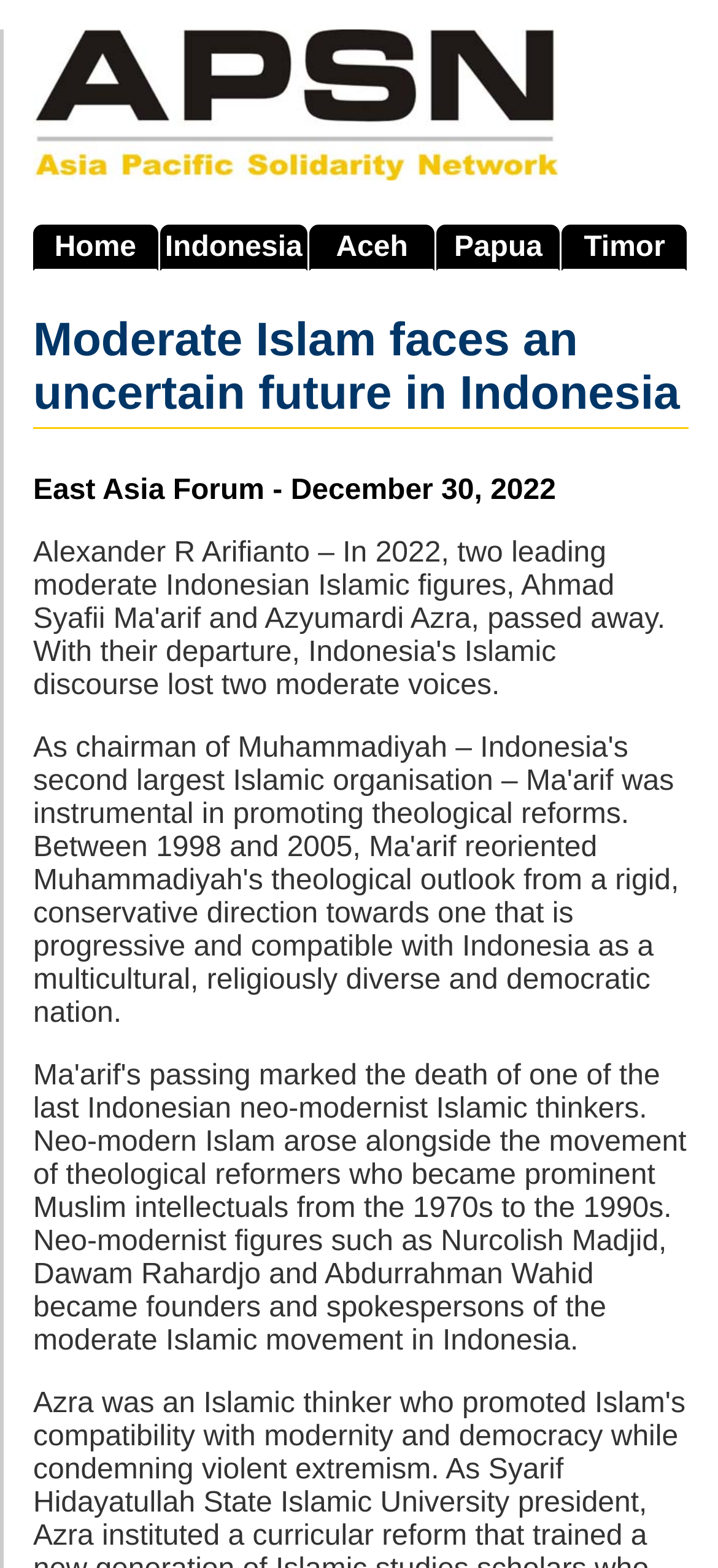Provide the bounding box coordinates of the HTML element described by the text: "Indonesia". The coordinates should be in the format [left, top, right, bottom] with values between 0 and 1.

[0.222, 0.143, 0.429, 0.173]